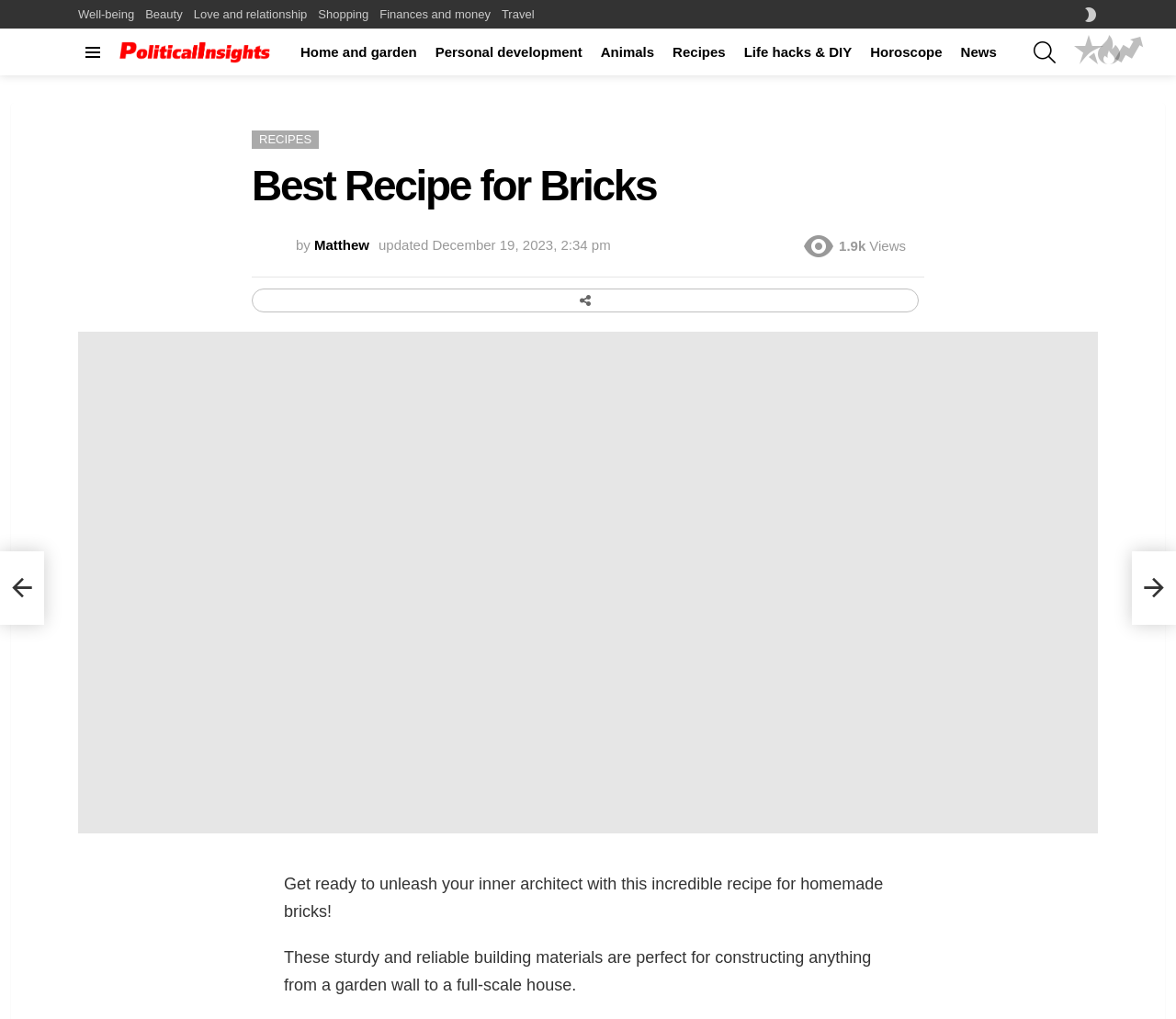Articulate a detailed summary of the webpage's content and design.

This webpage is about a recipe for homemade bricks, with the title "Best Recipe for Bricks" prominently displayed at the top. The page is divided into several sections, with a header section at the top containing links to various categories such as "Well-being", "Beauty", "Love and relationship", and more. There are also links to "Policital Insights" and "Home and garden" in this section.

Below the header section, there is a large image that takes up most of the width of the page, with the title "Best Recipe for Bricks" written in bold font above it. The image is likely a representation of the homemade bricks.

To the left of the image, there is a section with information about the author, "Matthew Matthew", along with a small image of the author. The date "December 19, 2023, 2:34 pm" is also displayed, indicating when the recipe was updated. Additionally, there is a view count of "1.9k" and a link to "6" comments.

Below the image, there are two paragraphs of text that describe the recipe, with the first paragraph encouraging readers to "unleash their inner architect" and the second paragraph explaining the benefits of using homemade bricks for construction.

At the very top of the page, there are several icons, including a button to switch skins, a menu icon, and a search icon. There are also links to "POPULAR", "HOT", and "TRENDING" content.